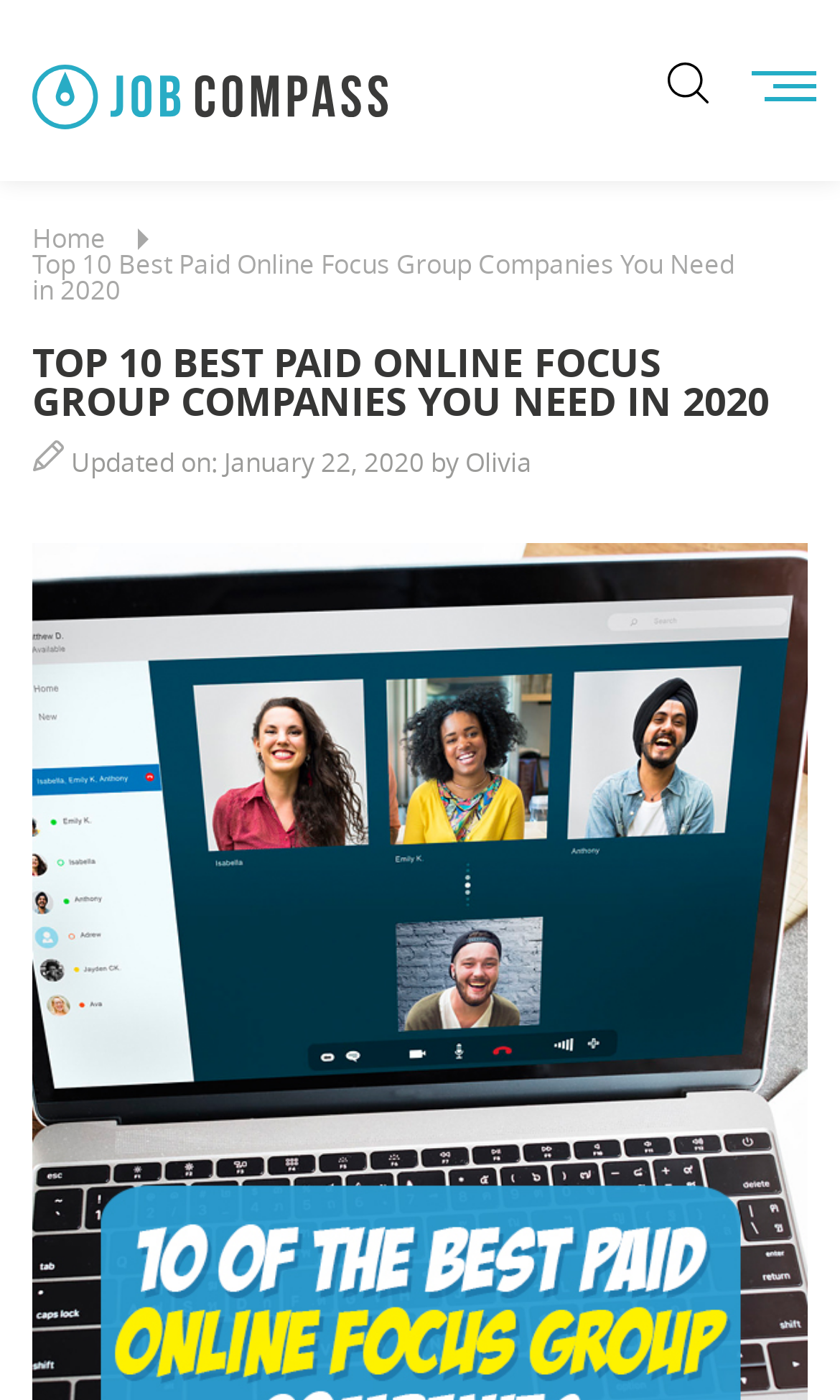What is the date mentioned on the webpage?
Provide a comprehensive and detailed answer to the question.

I found a time element with the text 'January 22, 2020' on the webpage, which is indicated by the bounding box coordinates [0.267, 0.318, 0.505, 0.342]. This suggests that the webpage was updated on this date.